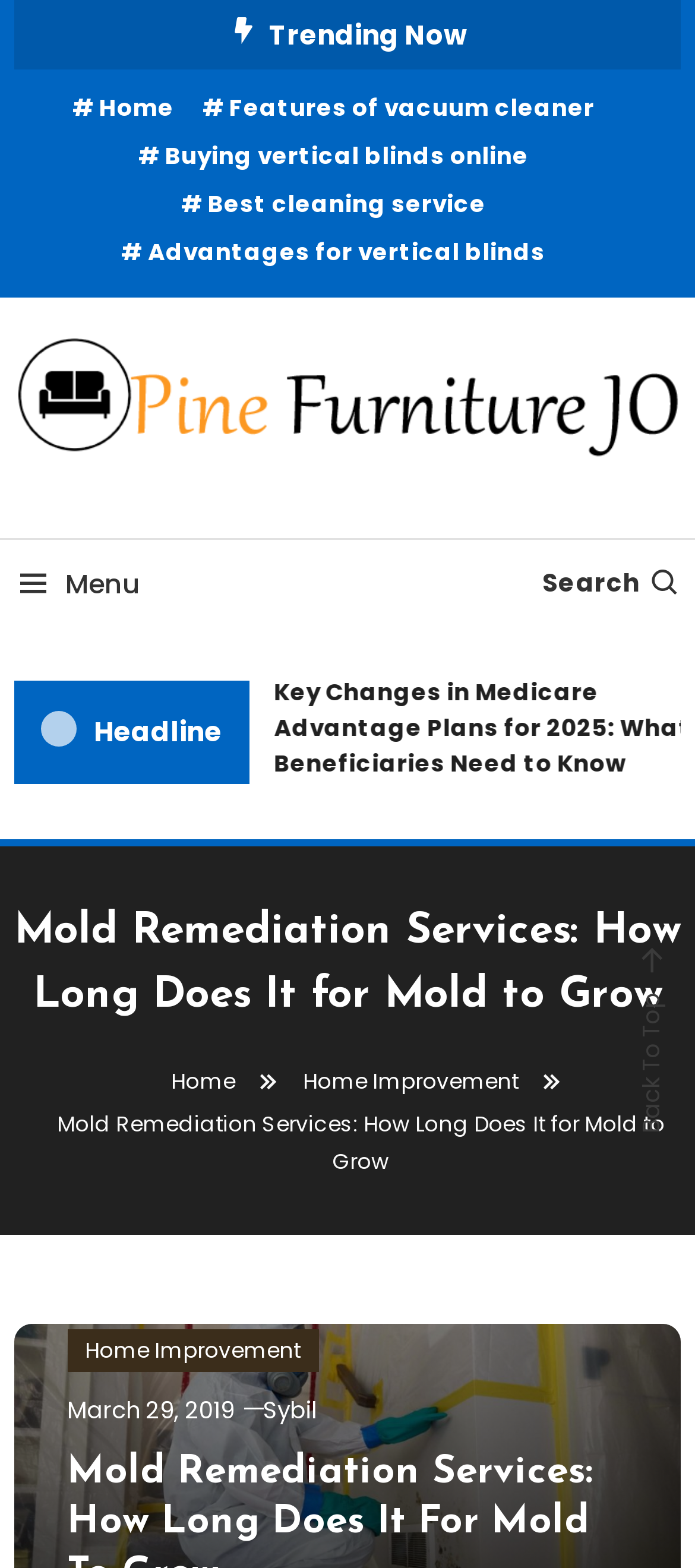Answer the question with a brief word or phrase:
What is the name of the author of the article?

Sybil